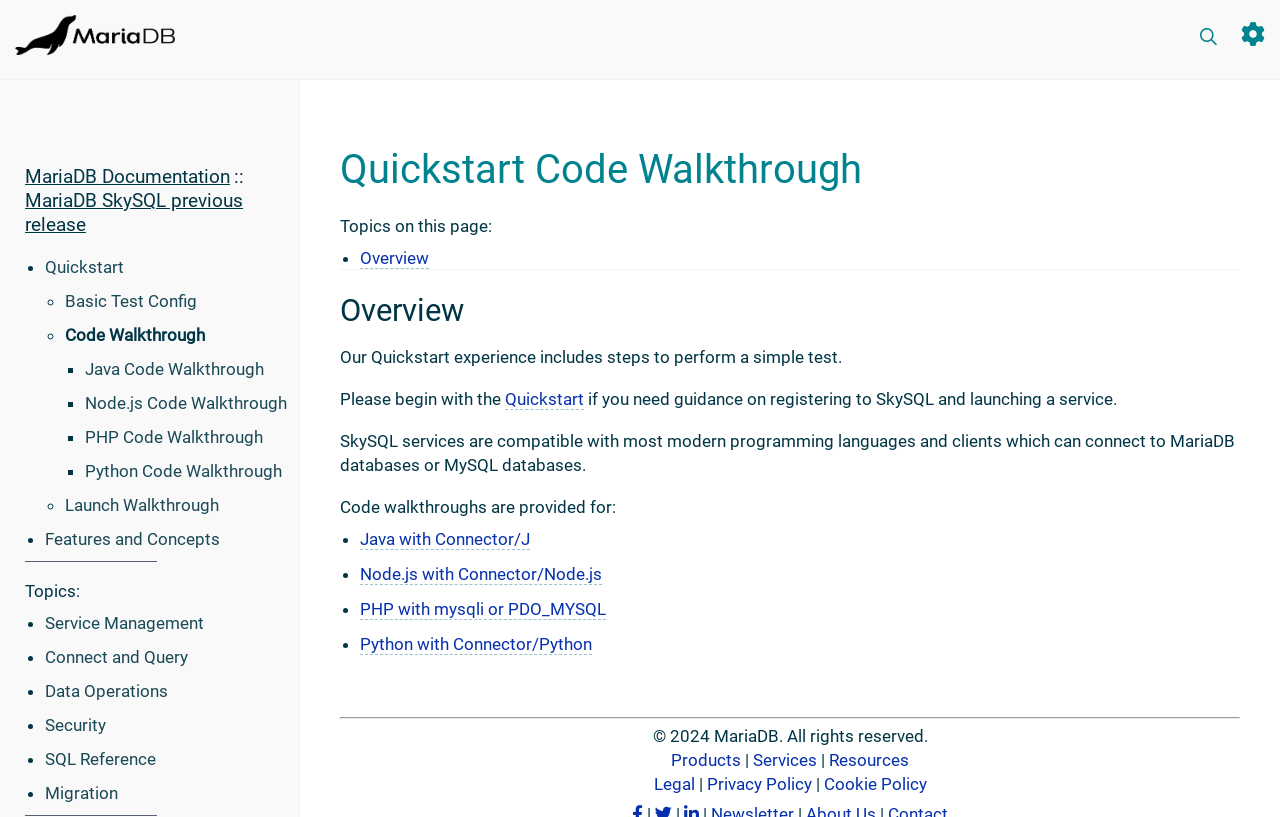How many code walkthroughs are provided?
Please provide a single word or phrase in response based on the screenshot.

4